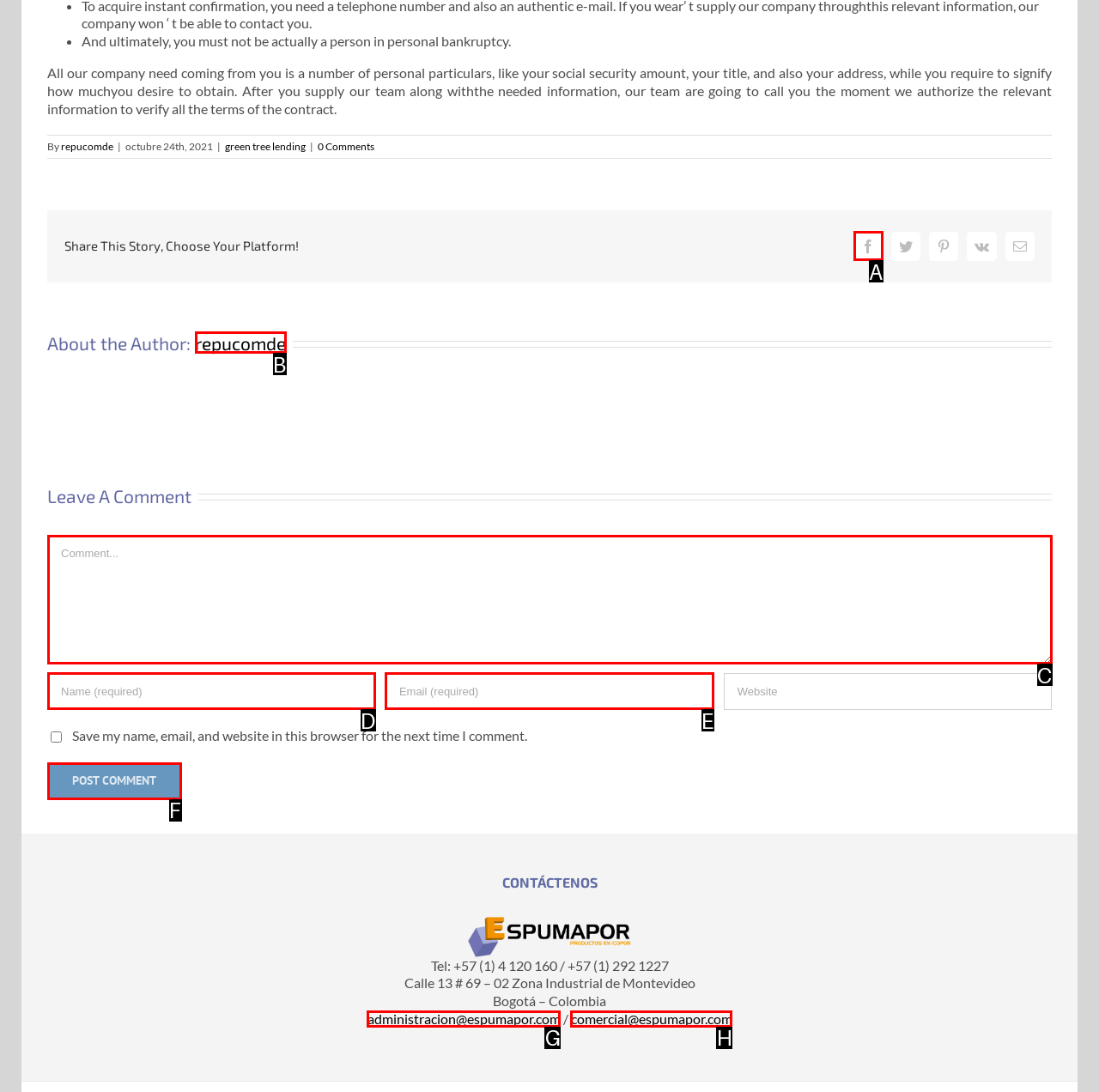Choose the HTML element that matches the description: repucomde
Reply with the letter of the correct option from the given choices.

B